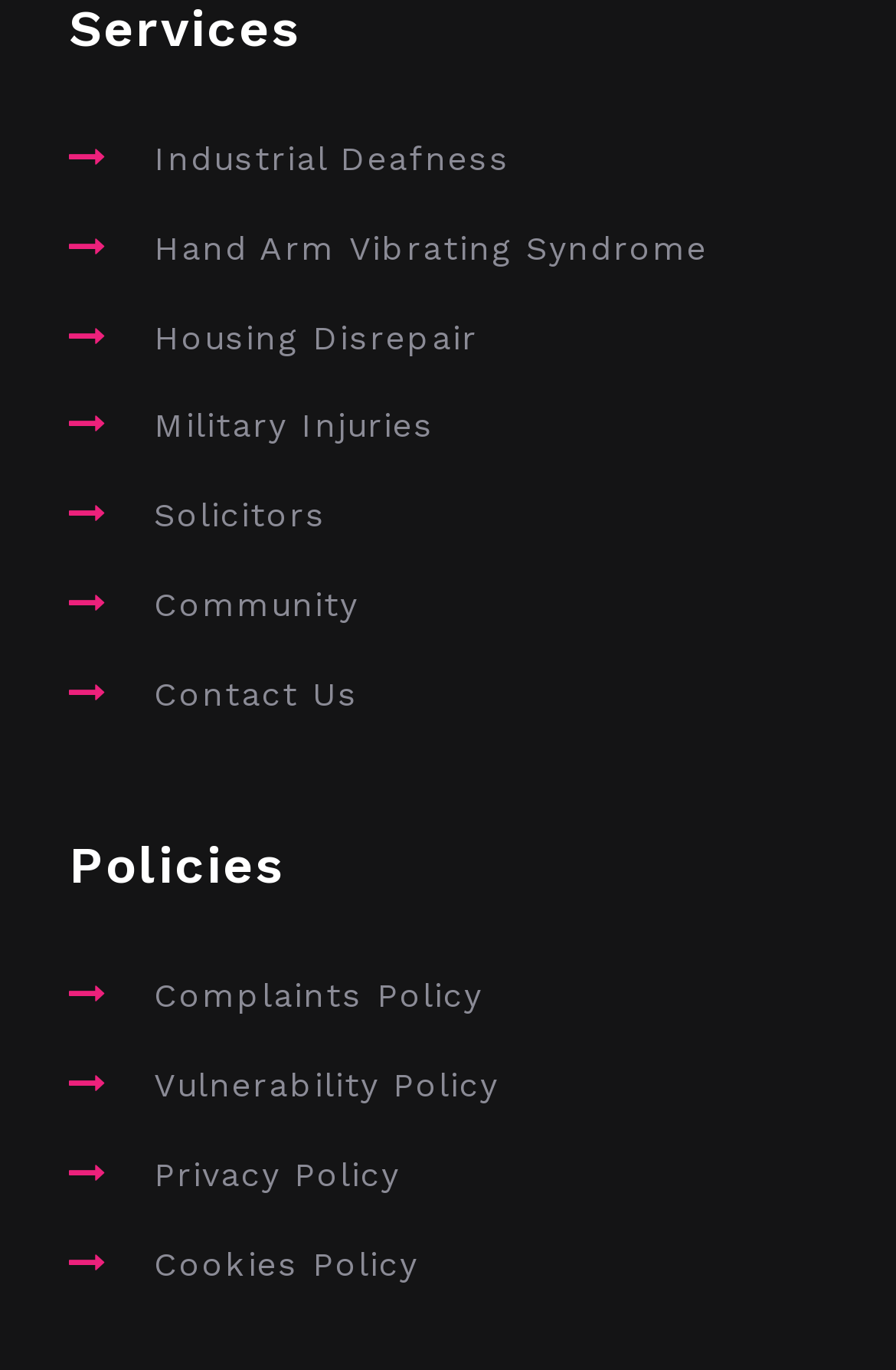Determine the bounding box coordinates of the region I should click to achieve the following instruction: "Learn about Industrial Deafness". Ensure the bounding box coordinates are four float numbers between 0 and 1, i.e., [left, top, right, bottom].

[0.172, 0.099, 0.569, 0.126]